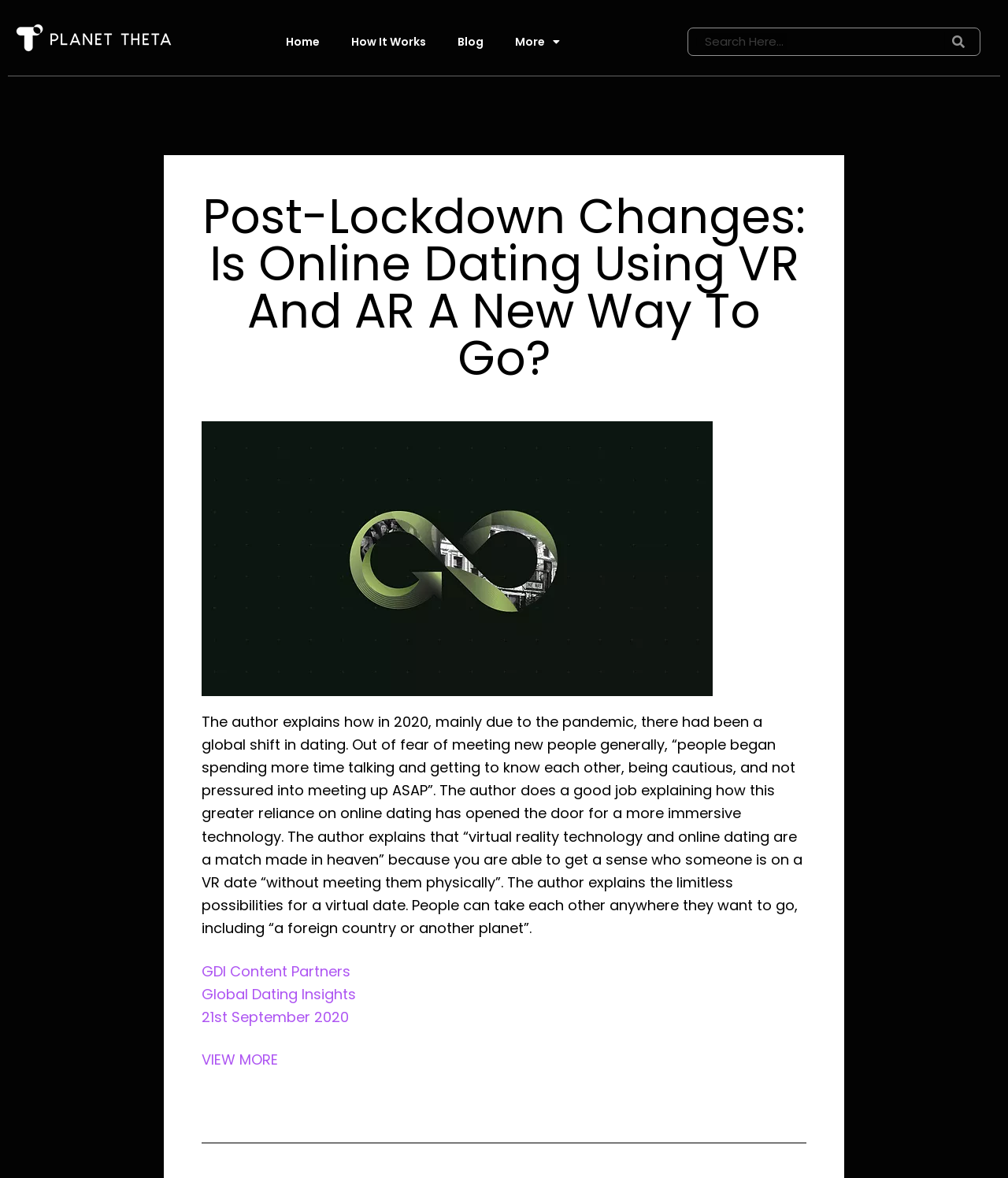Determine the bounding box coordinates of the region that needs to be clicked to achieve the task: "view more articles".

[0.2, 0.891, 0.276, 0.908]